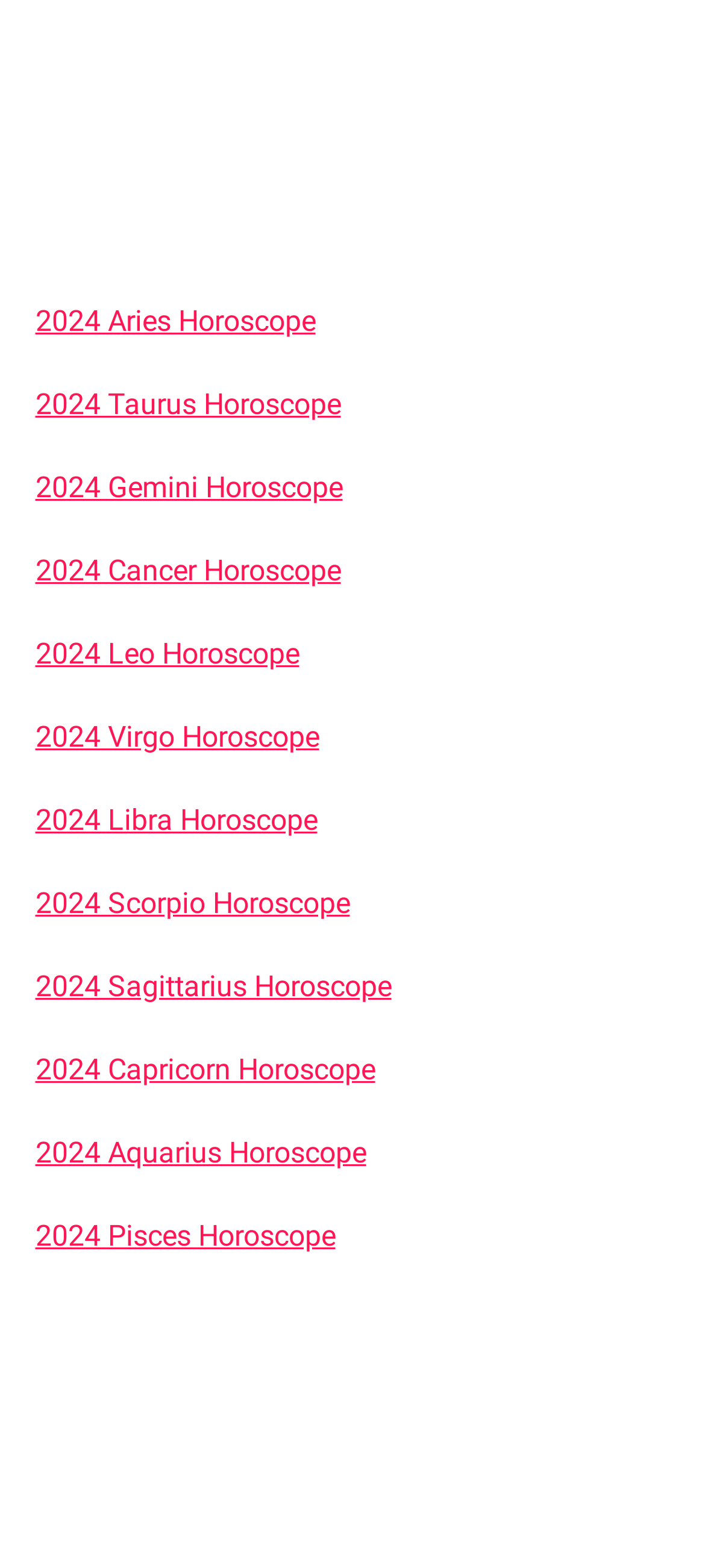Kindly determine the bounding box coordinates of the area that needs to be clicked to fulfill this instruction: "View 2024 Gemini Horoscope".

[0.05, 0.3, 0.486, 0.322]